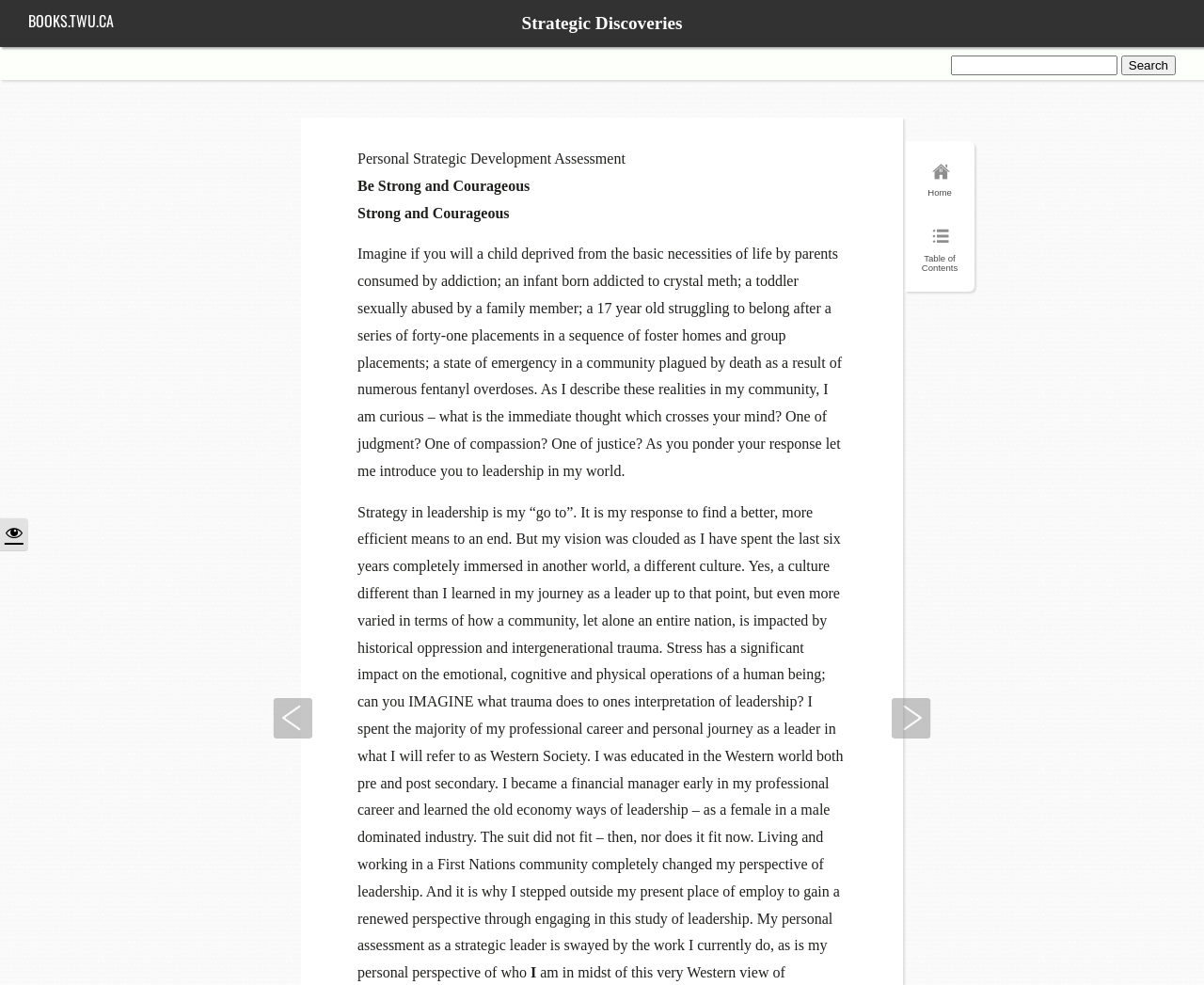Give a concise answer using only one word or phrase for this question:
What is the author's current work?

Working in a First Nations community